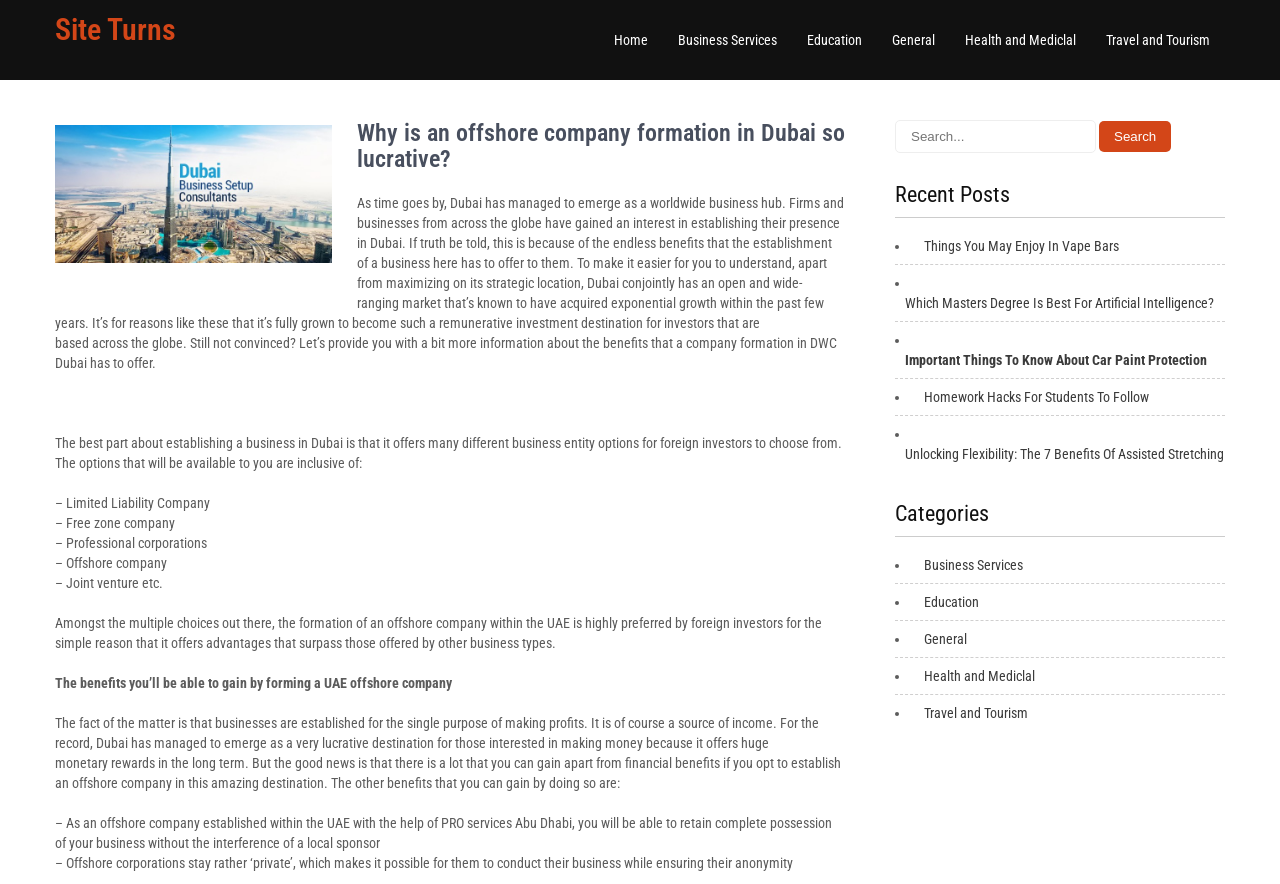Extract the bounding box of the UI element described as: "Ministers".

None